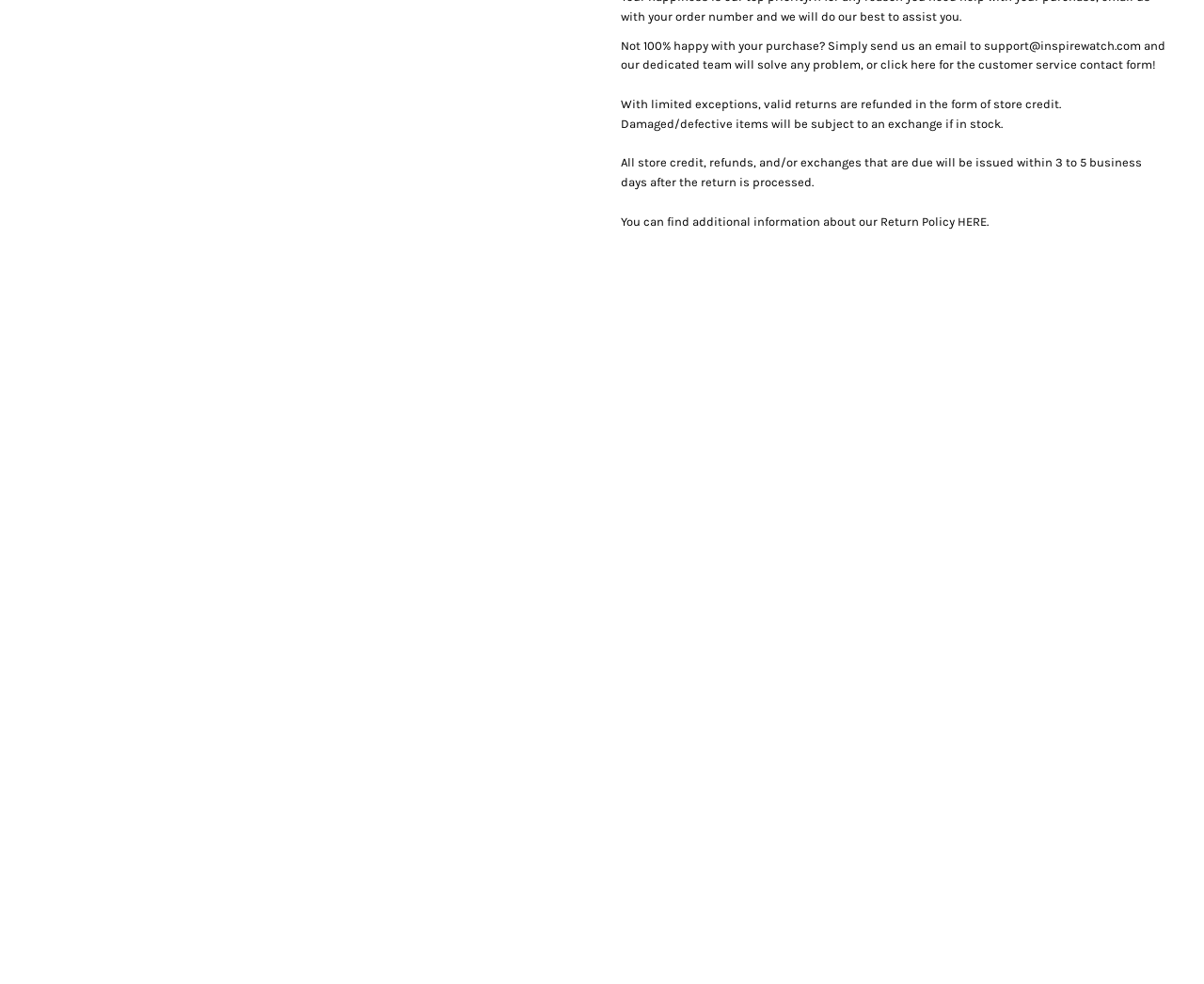Consider the image and give a detailed and elaborate answer to the question: 
What is the phone number for customer service?

I found the phone number by looking at the contact information section of the webpage, which provides an email address, phone number, and physical address for customer service.